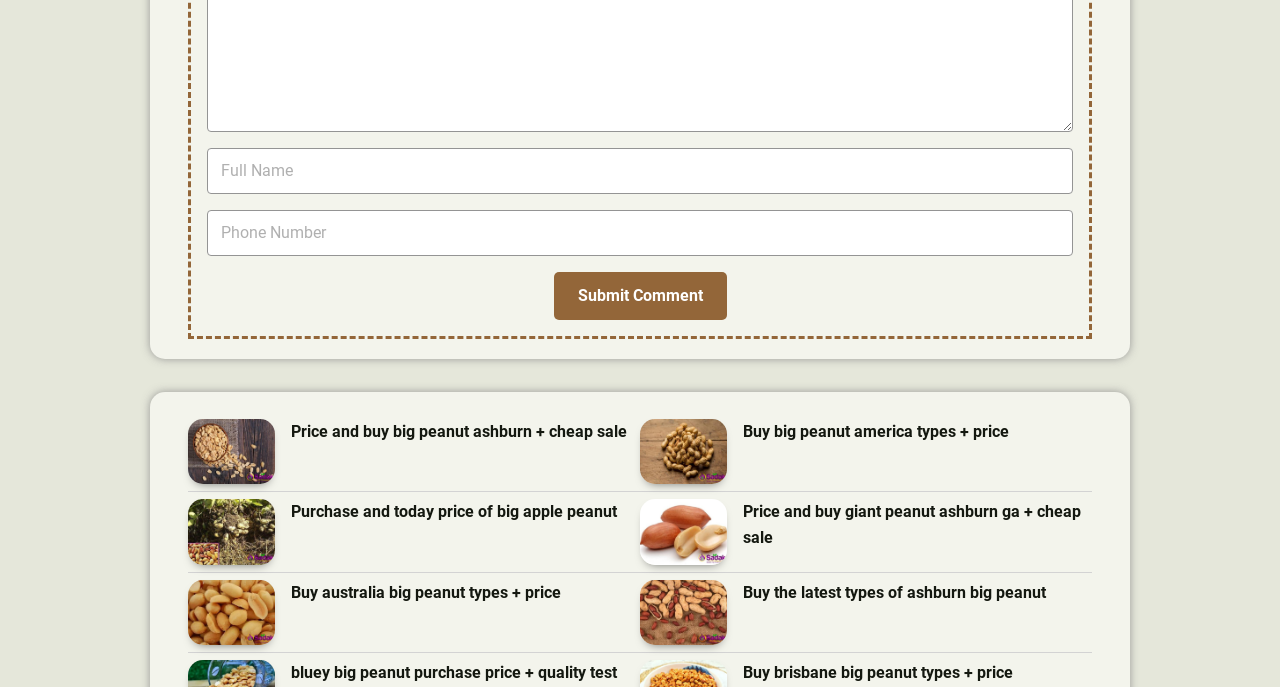How many product links are there? Refer to the image and provide a one-word or short phrase answer.

12